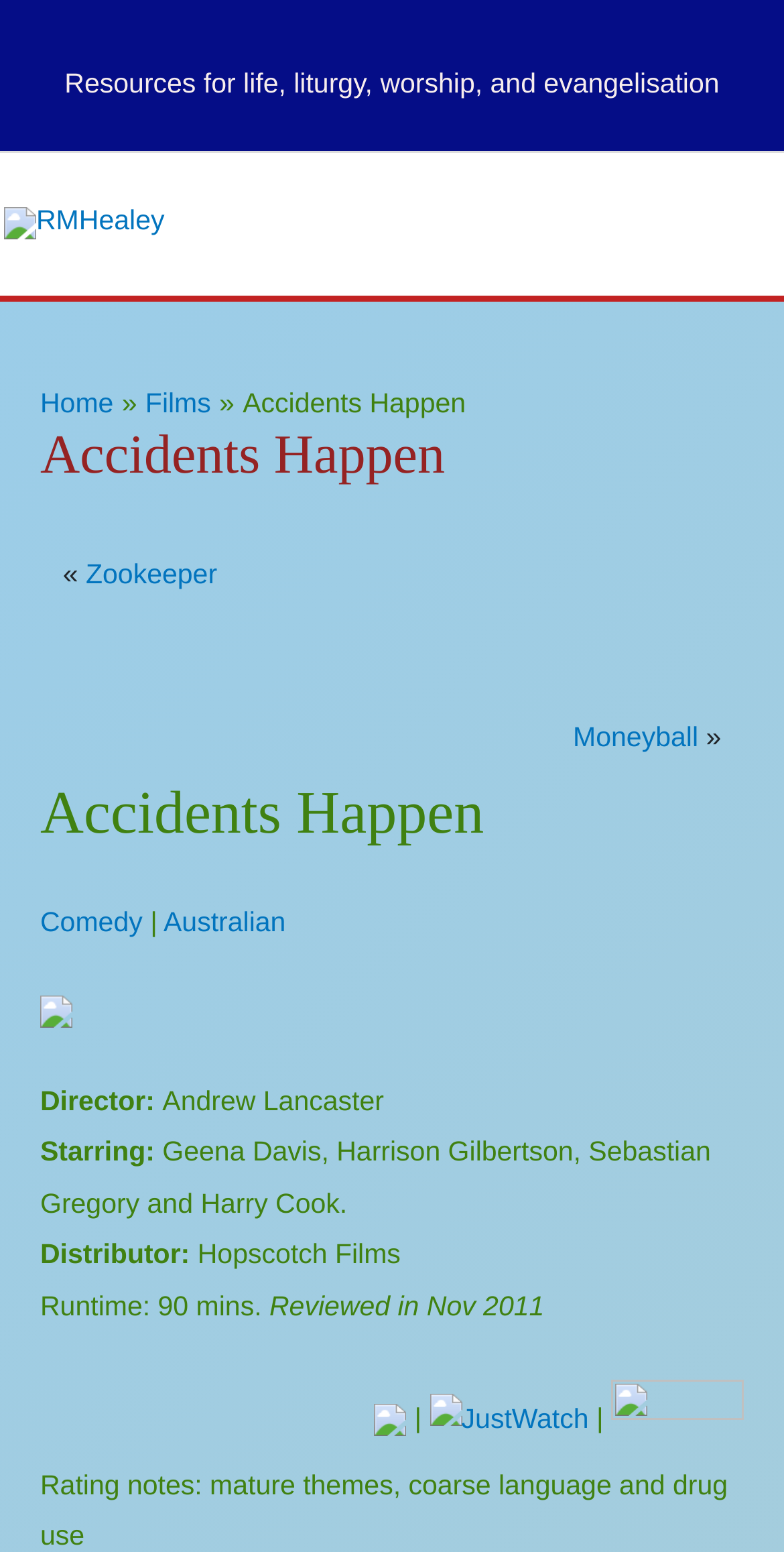Refer to the image and offer a detailed explanation in response to the question: What is the title of the current page?

The title of the current page can be found in the breadcrumbs navigation, where it says 'Home > Films > Accidents Happen'. This suggests that the current page is about a film called 'Accidents Happen'.